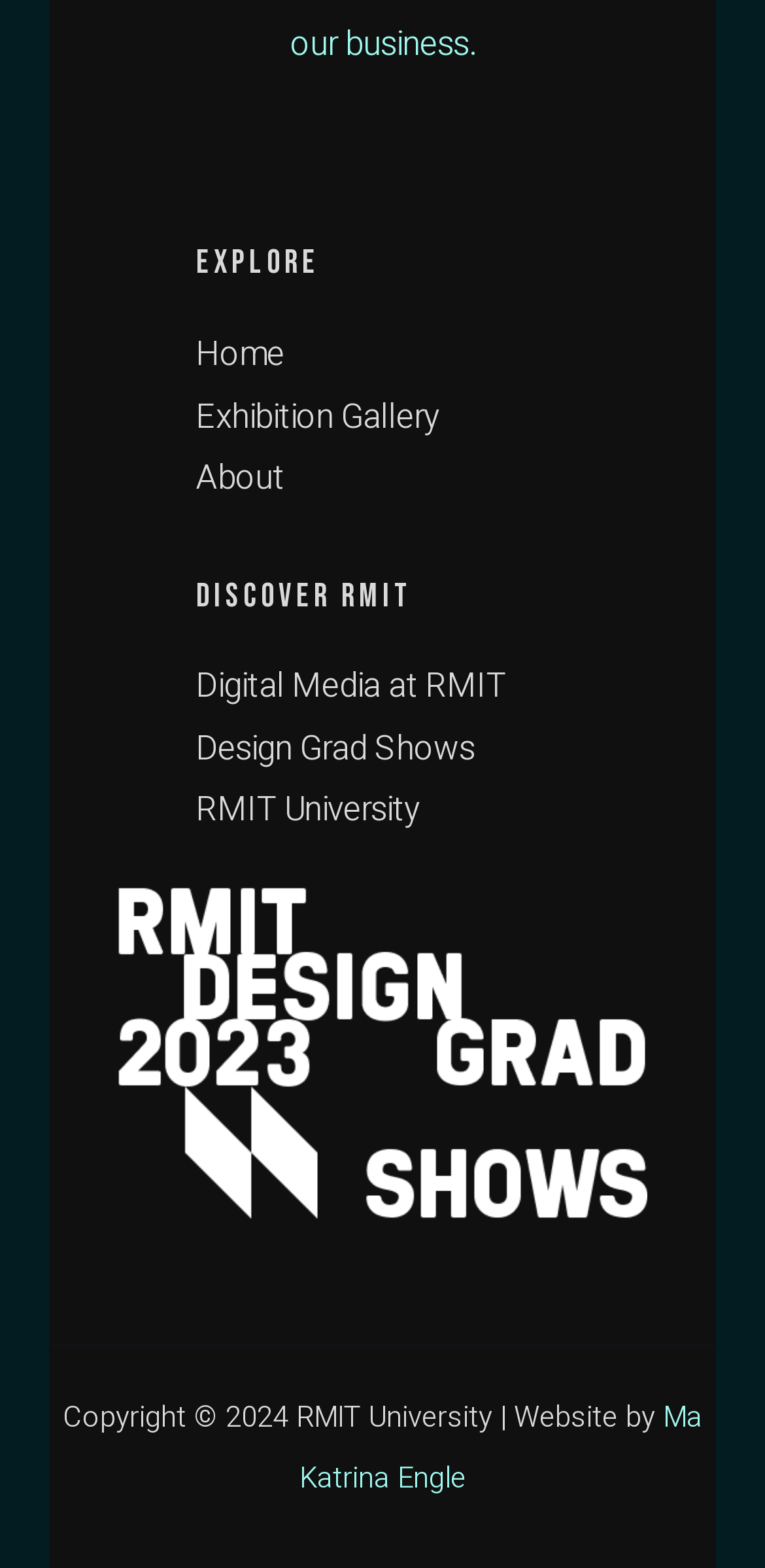Locate the bounding box coordinates of the UI element described by: "Home". Provide the coordinates as four float numbers between 0 and 1, formatted as [left, top, right, bottom].

[0.256, 0.21, 0.372, 0.241]